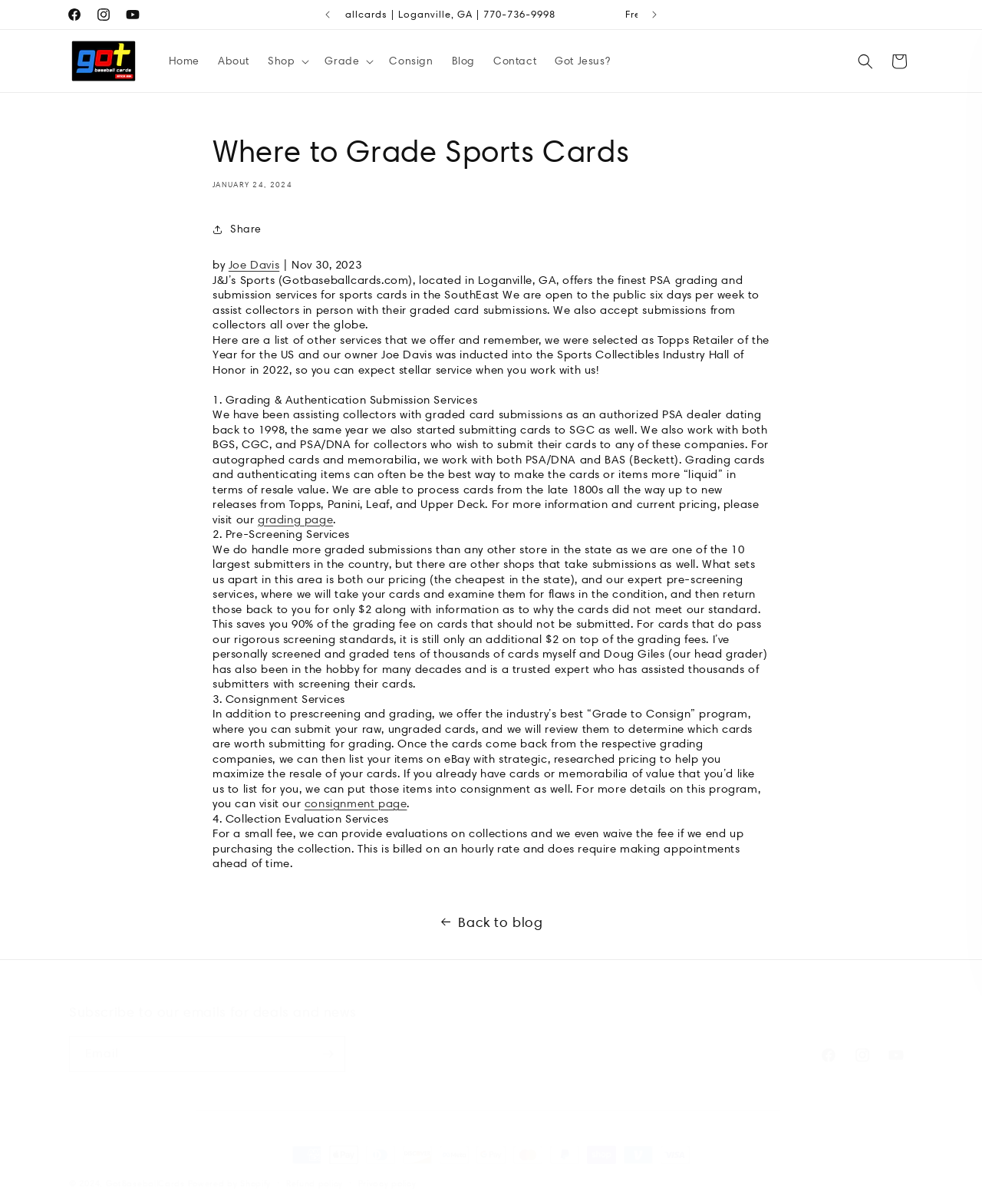Answer with a single word or phrase: 
What payment methods are accepted by the store?

Multiple payment methods